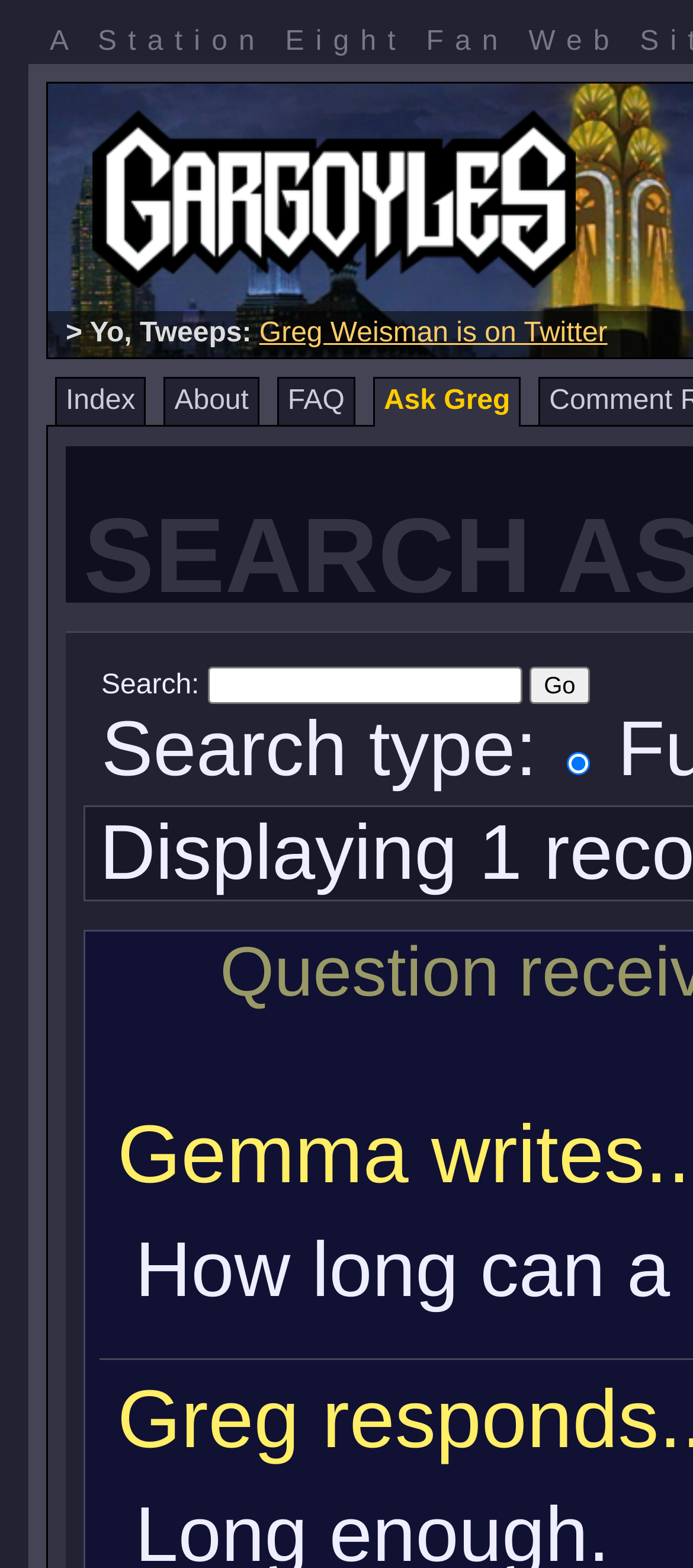Find the bounding box coordinates for the area that must be clicked to perform this action: "Click the 'Ask Greg' link".

[0.538, 0.24, 0.752, 0.272]